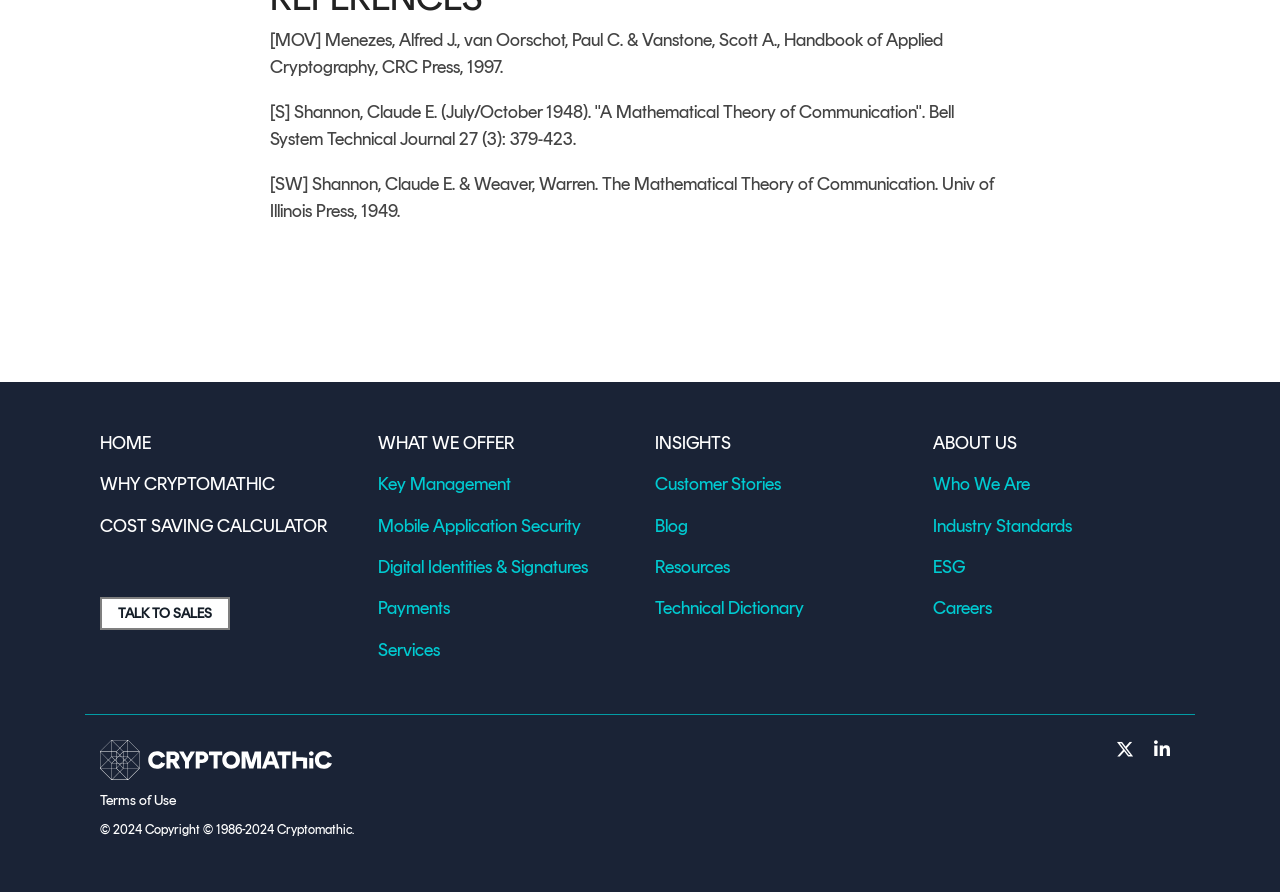How many main sections are in the navigation menu?
Examine the screenshot and reply with a single word or phrase.

7